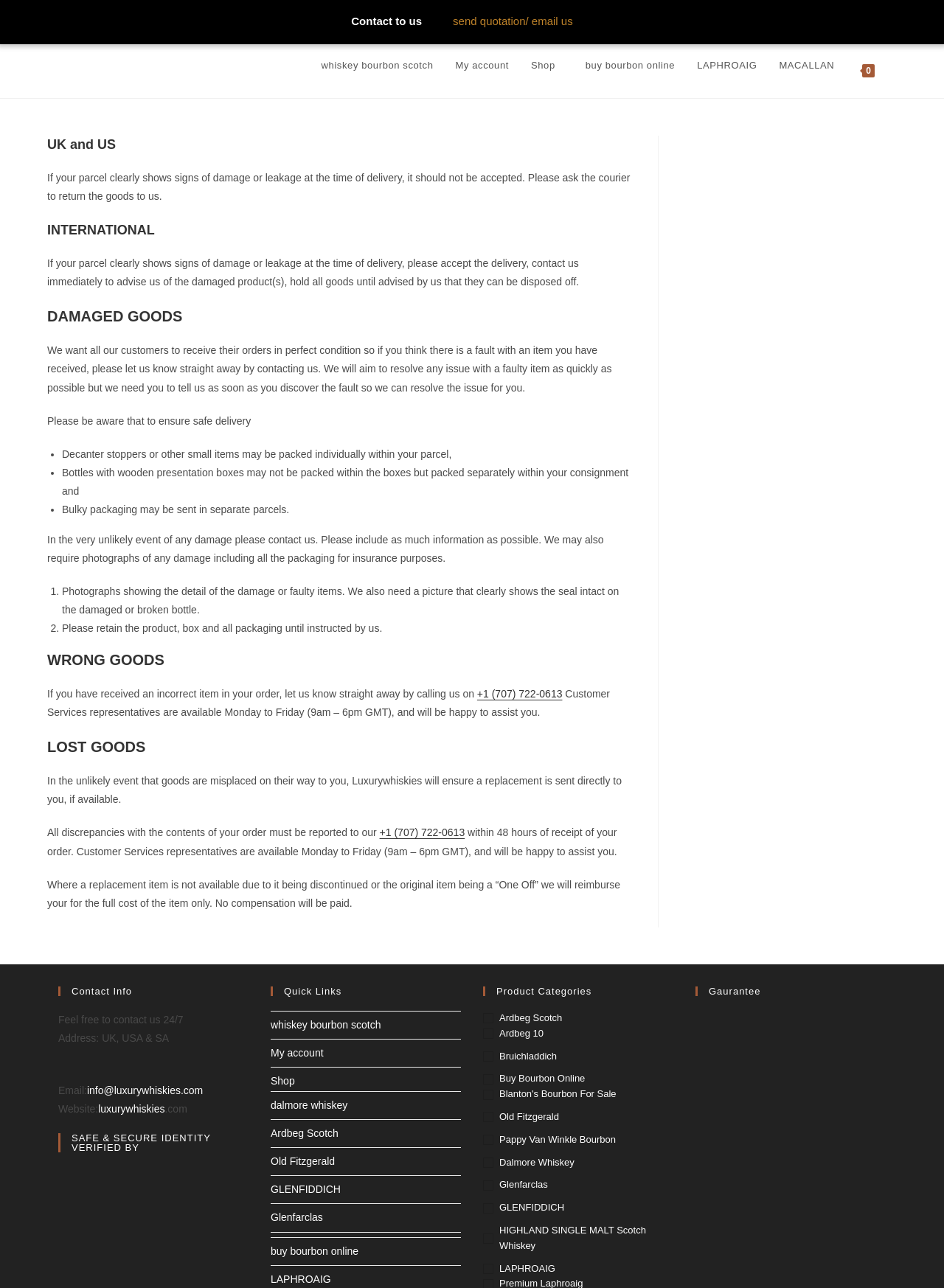Please determine the bounding box coordinates, formatted as (top-left x, top-left y, bottom-right x, bottom-right y), with all values as floating point numbers between 0 and 1. Identify the bounding box of the region described as: Ardbeg Scotch

[0.287, 0.875, 0.358, 0.884]